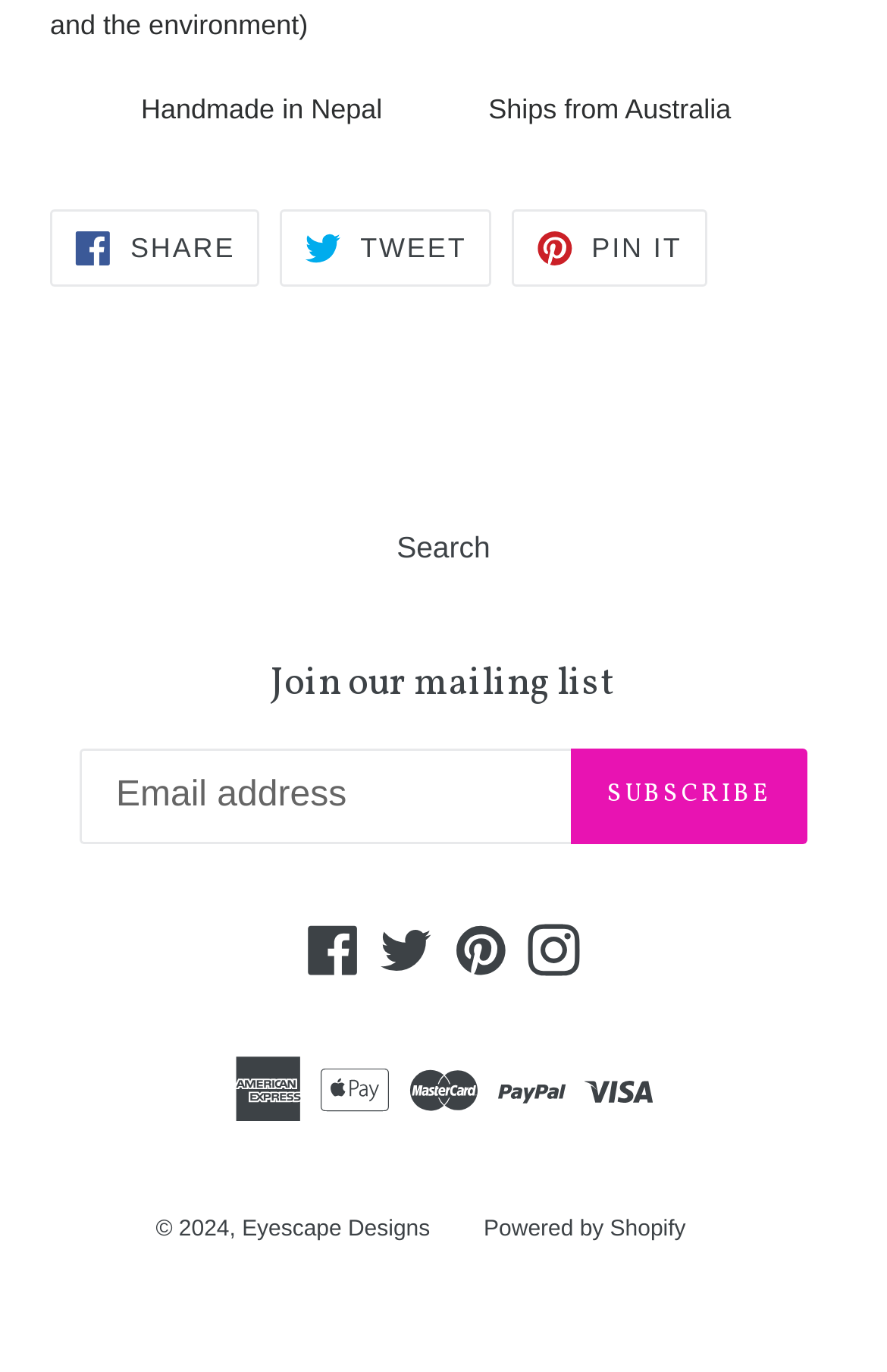Identify the bounding box coordinates for the element you need to click to achieve the following task: "Subscribe to the mailing list". The coordinates must be four float values ranging from 0 to 1, formatted as [left, top, right, bottom].

[0.644, 0.545, 0.91, 0.615]